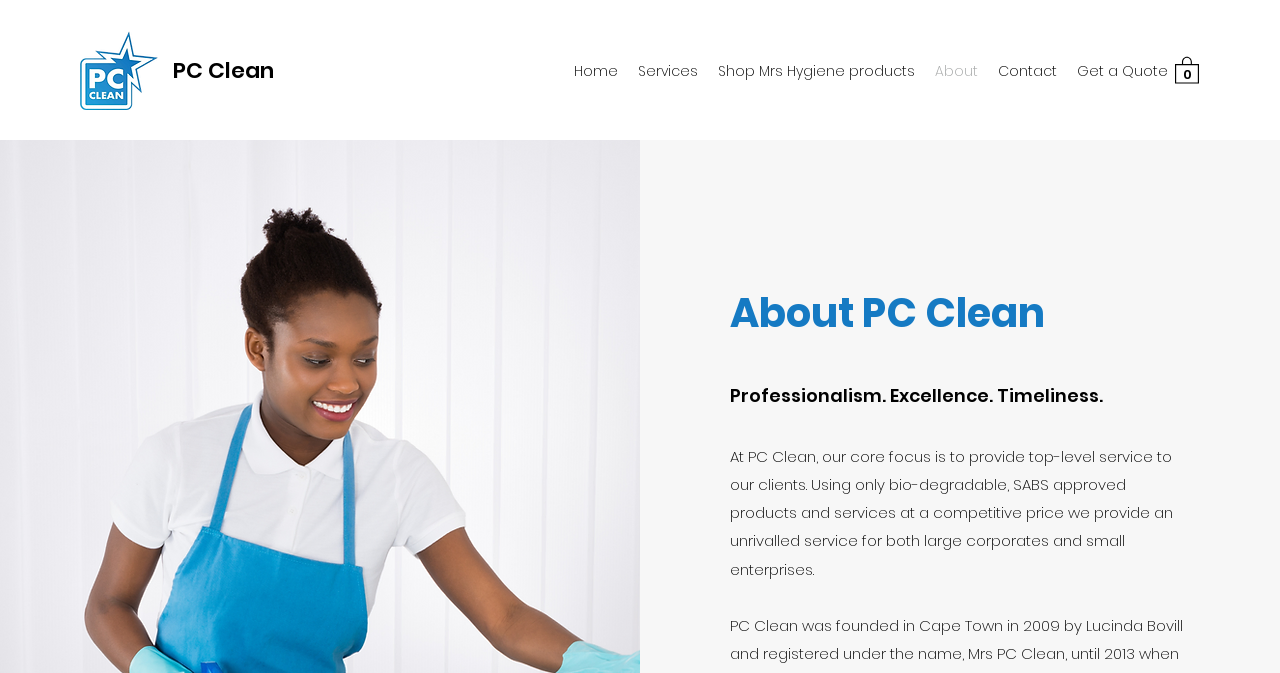Highlight the bounding box coordinates of the region I should click on to meet the following instruction: "Click the PC Clean logo".

[0.062, 0.045, 0.123, 0.163]